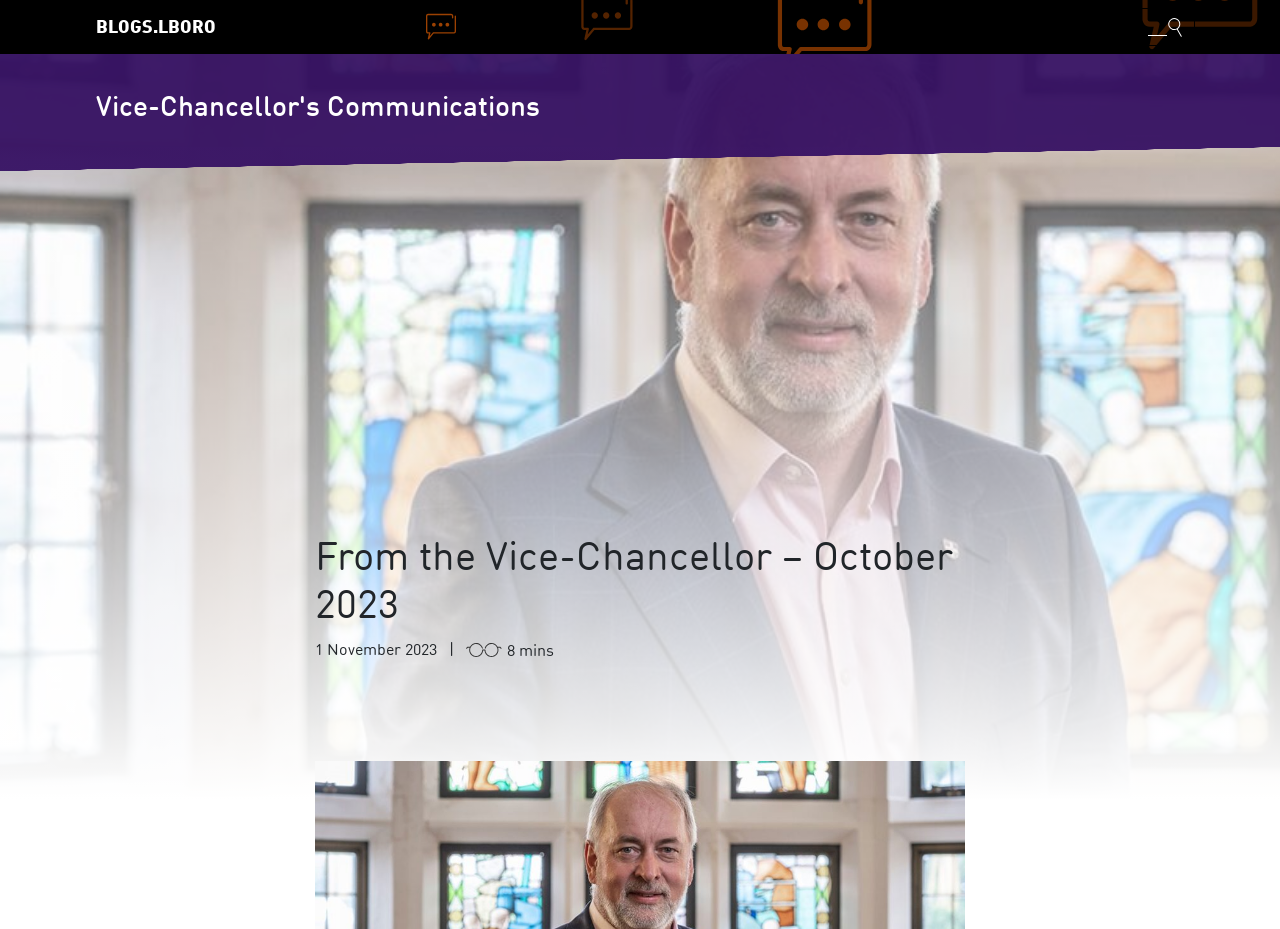What is the type of content on this webpage?
Refer to the image and give a detailed answer to the query.

I found the type of content on this webpage by looking at the link 'BLOGS.LBORO' which is located at the top of the webpage, and the button 'Toggle blog search' which is located next to it.